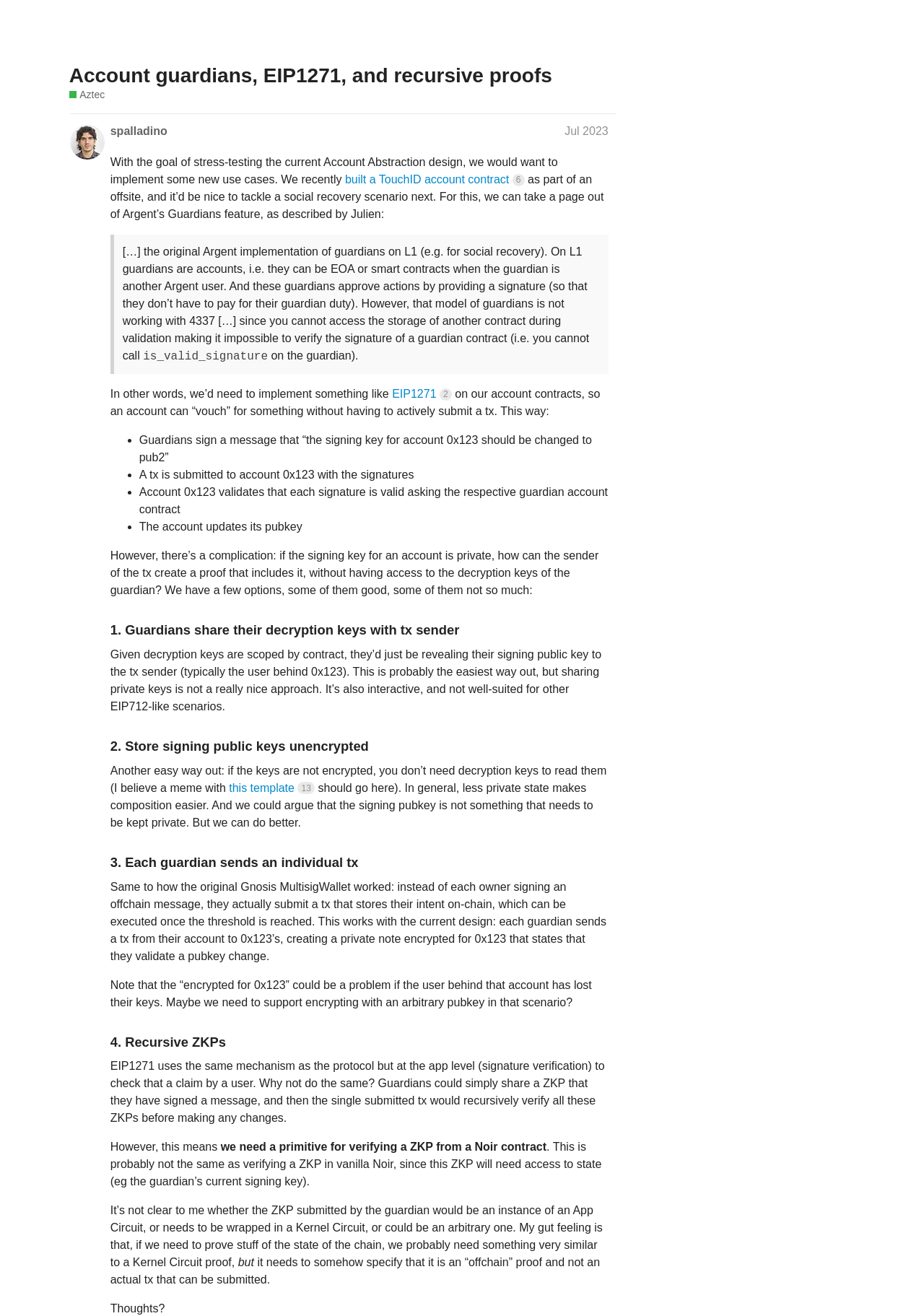Please determine the bounding box coordinates of the element's region to click in order to carry out the following instruction: "Like the post". The coordinates should be four float numbers between 0 and 1, i.e., [left, top, right, bottom].

[0.588, 0.559, 0.632, 0.577]